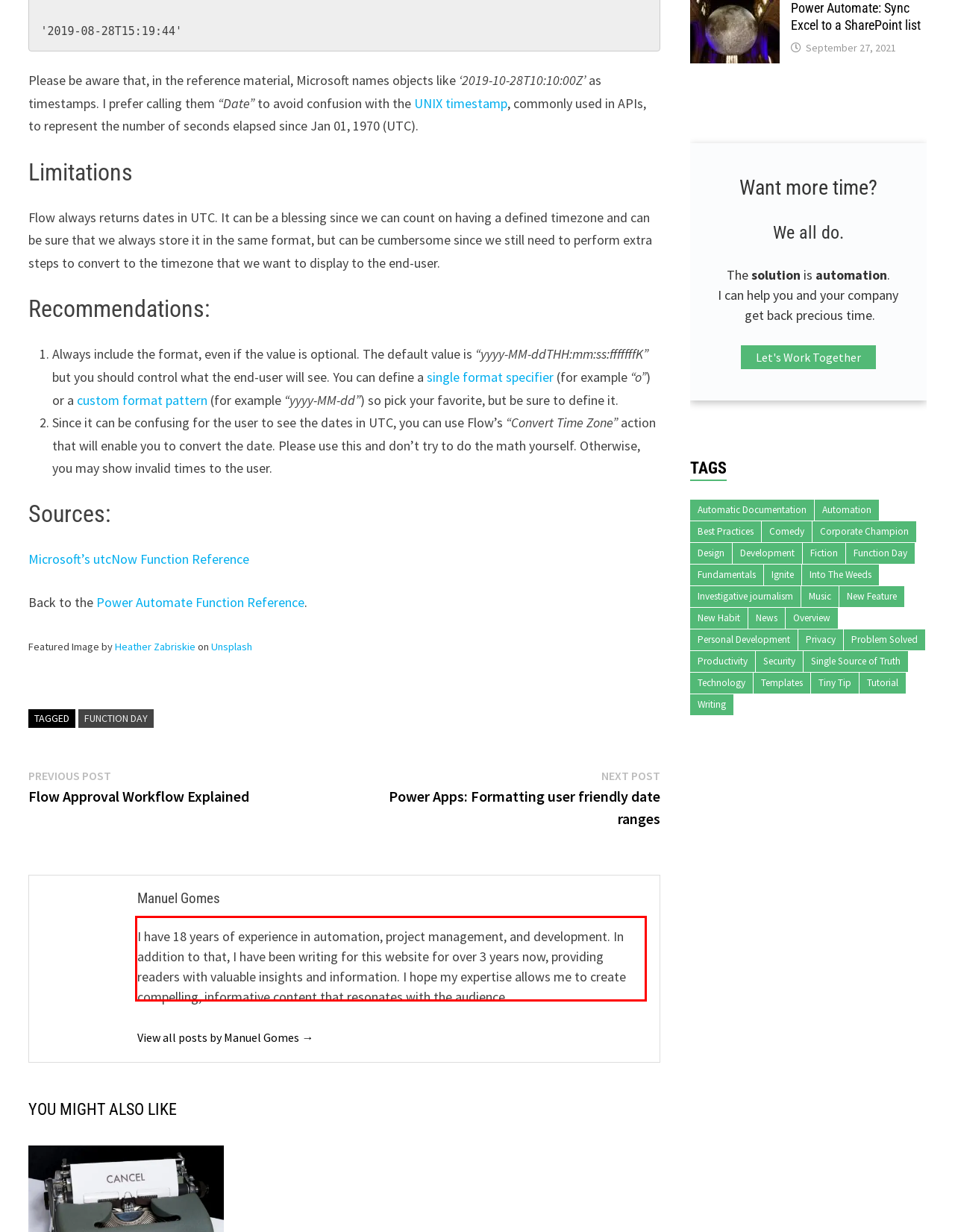Using the provided webpage screenshot, recognize the text content in the area marked by the red bounding box.

I have 18 years of experience in automation, project management, and development. In addition to that, I have been writing for this website for over 3 years now, providing readers with valuable insights and information. I hope my expertise allows me to create compelling, informative content that resonates with the audience.